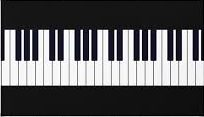Describe all the important aspects and features visible in the image.

This image features a stylized representation of a piano keyboard, showcasing a series of alternating white and black keys against a dark background. The arrangement of the keys appears orderly and symmetrical, with the white keys prominently displayed alongside the shorter black keys, characteristic of a traditional piano layout. The keyboard design invites viewers into the musical world, symbolizing creativity, harmony, and the delightful art of music-making. This visual element aligns with the blog's thematic exploration of musical subjects, particularly drawing attention to the intricate relationship between sound and emotion in the realm of music.